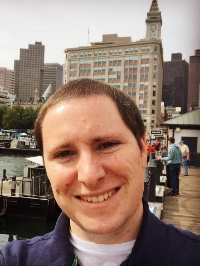Describe all the important aspects and details of the image.

The image features a smiling individual, Patrick Mannion, who is taking a selfie with a waterfront background. In the distance, notable buildings of a city skyline are visible, providing a bustling urban atmosphere. The setting suggests a lively port area, possibly indicative of the region's historical connection to navigation and trade, which is relevant to Mannion's work. He is associated with the book "A Land of Dreams: Ethnicity, Nationalism and the Irish in Newfoundland, Nova Scotia and Maine, 1880-1923," reflecting on Irish diasporic communities in these regions. This image captures not only a personal moment but also the essence of his explorations into cultural identities shaped by migration and community.